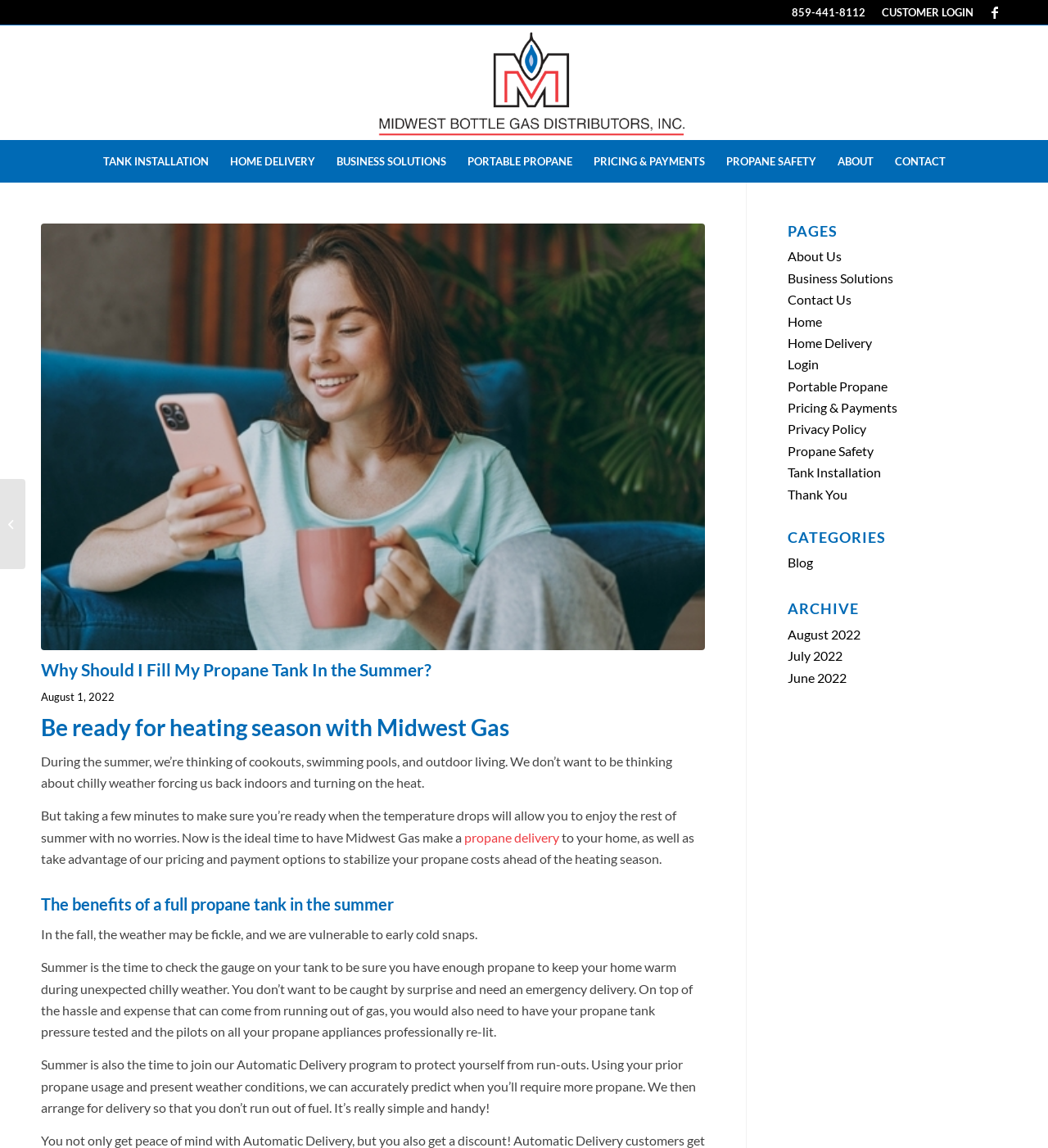Please extract the title of the webpage.

Why Should I Fill My Propane Tank In the Summer?